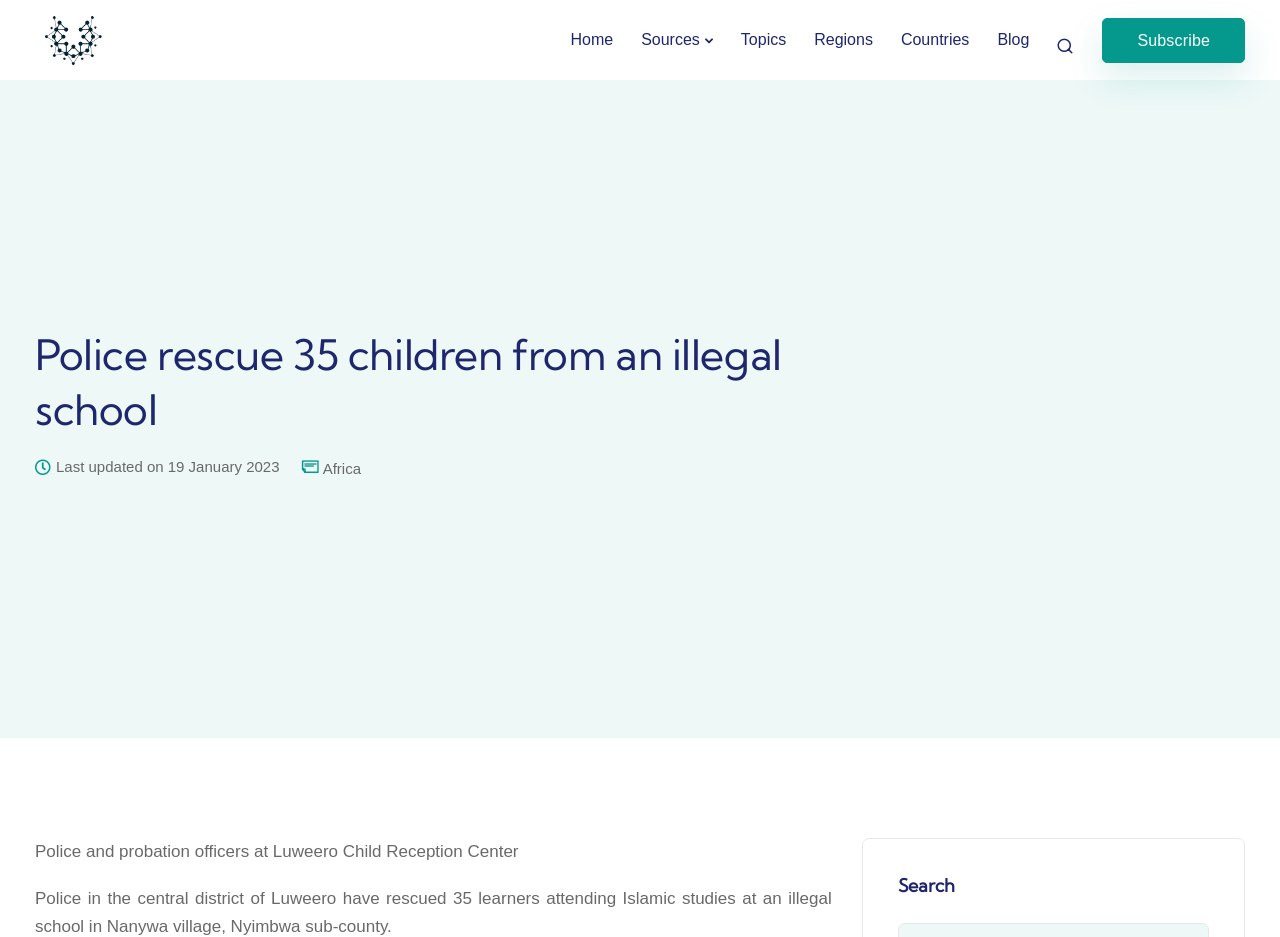Respond concisely with one word or phrase to the following query:
What is the location of the illegal school?

Nanywa village